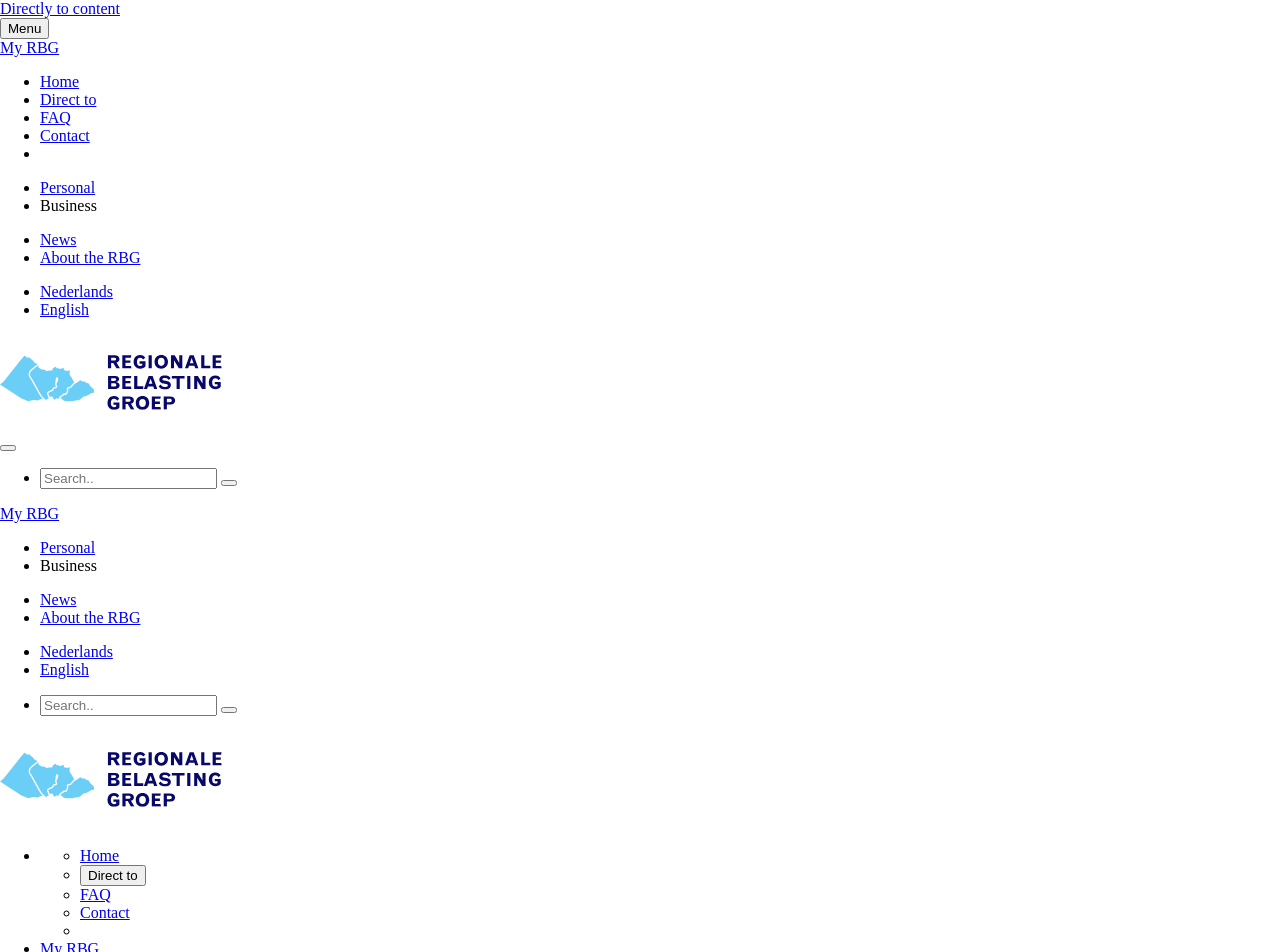Show the bounding box coordinates of the region that should be clicked to follow the instruction: "Click on 'When is the payment due?'."

[0.031, 0.295, 0.168, 0.317]